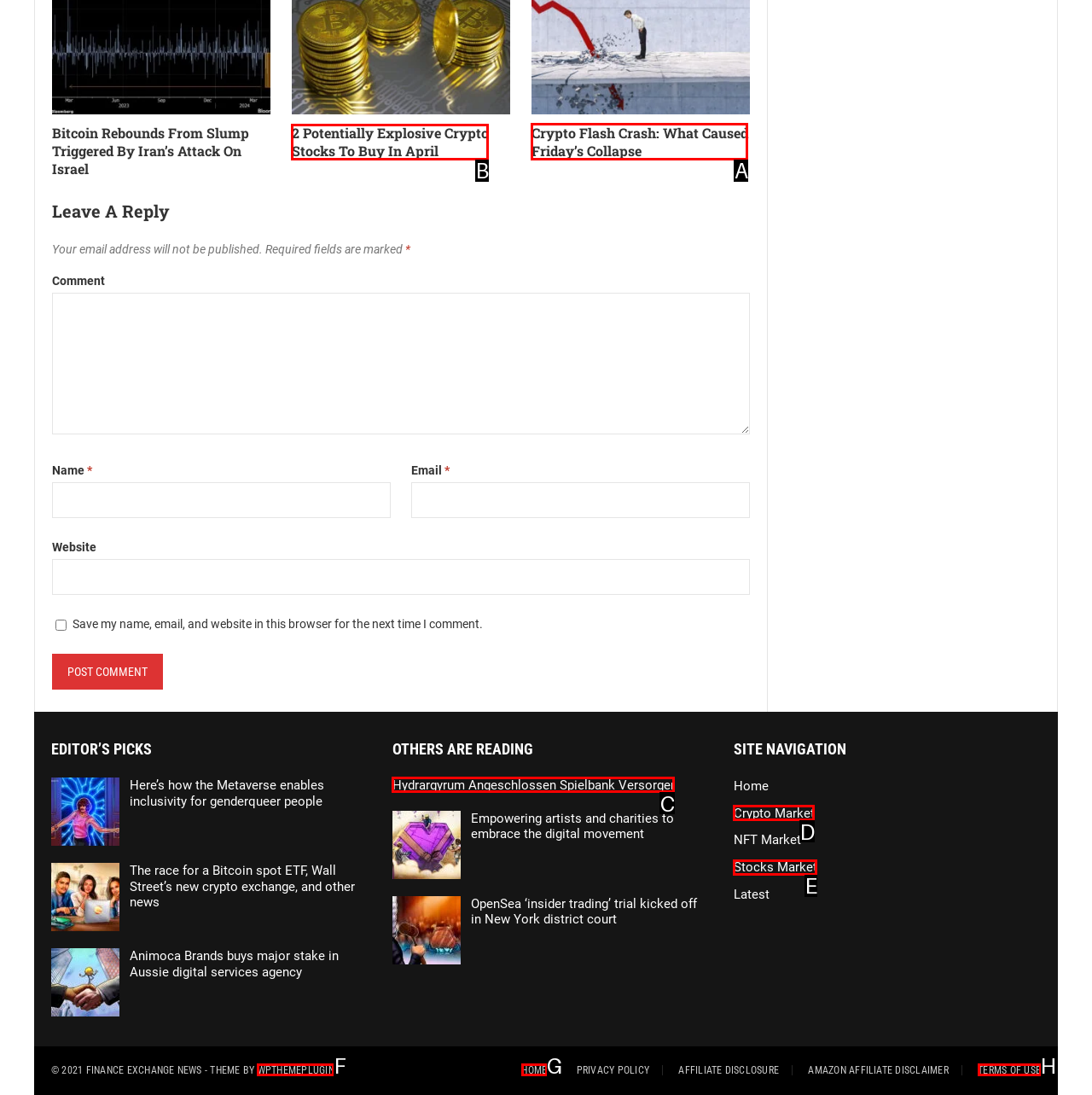Which HTML element should be clicked to complete the task: Read about Crypto Flash Crash? Answer with the letter of the corresponding option.

A